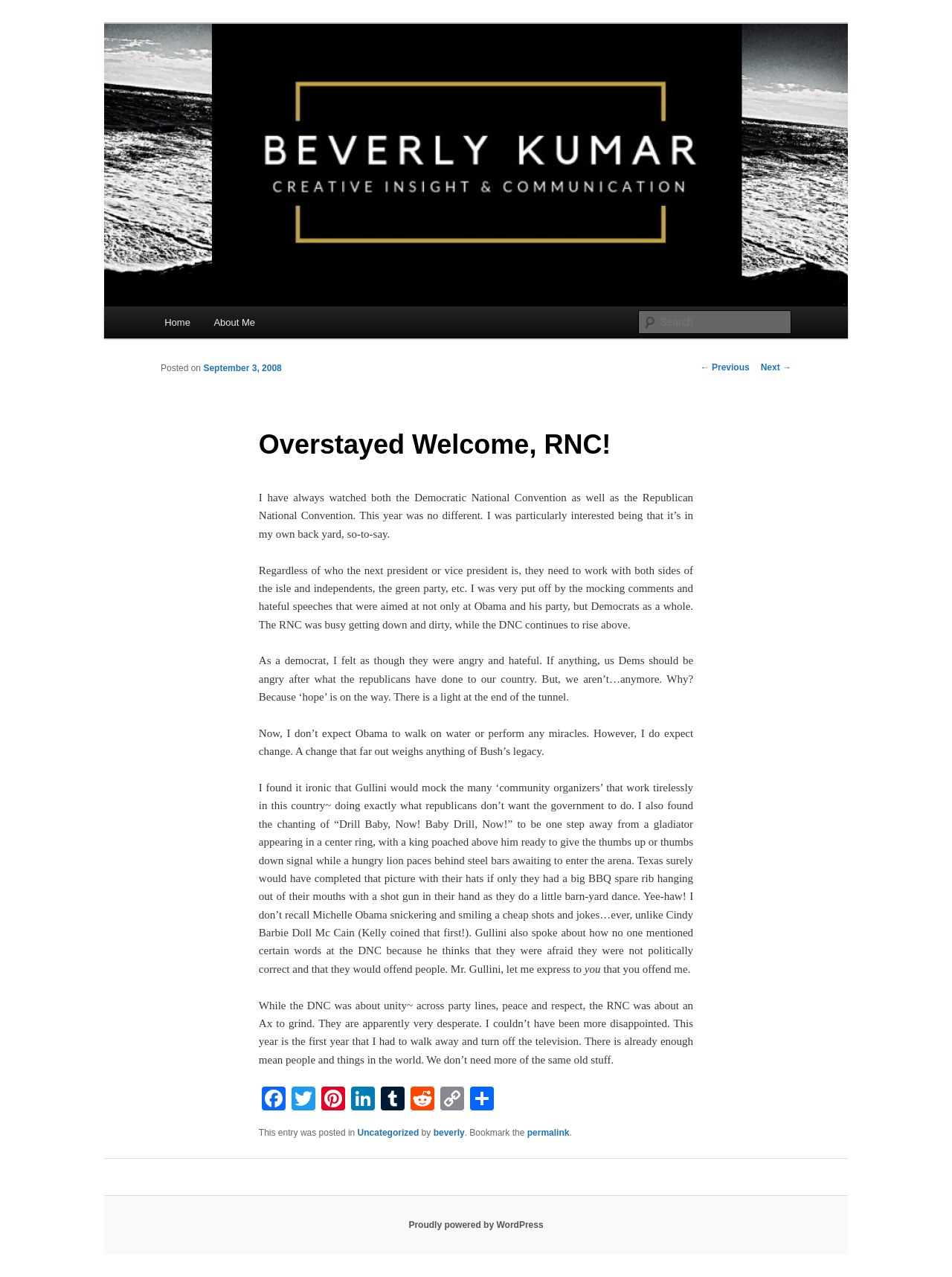Determine the bounding box coordinates for the UI element described. Format the coordinates as (top-left x, top-left y, bottom-right x, bottom-right y) and ensure all values are between 0 and 1. Element description: Next →

[0.799, 0.284, 0.831, 0.292]